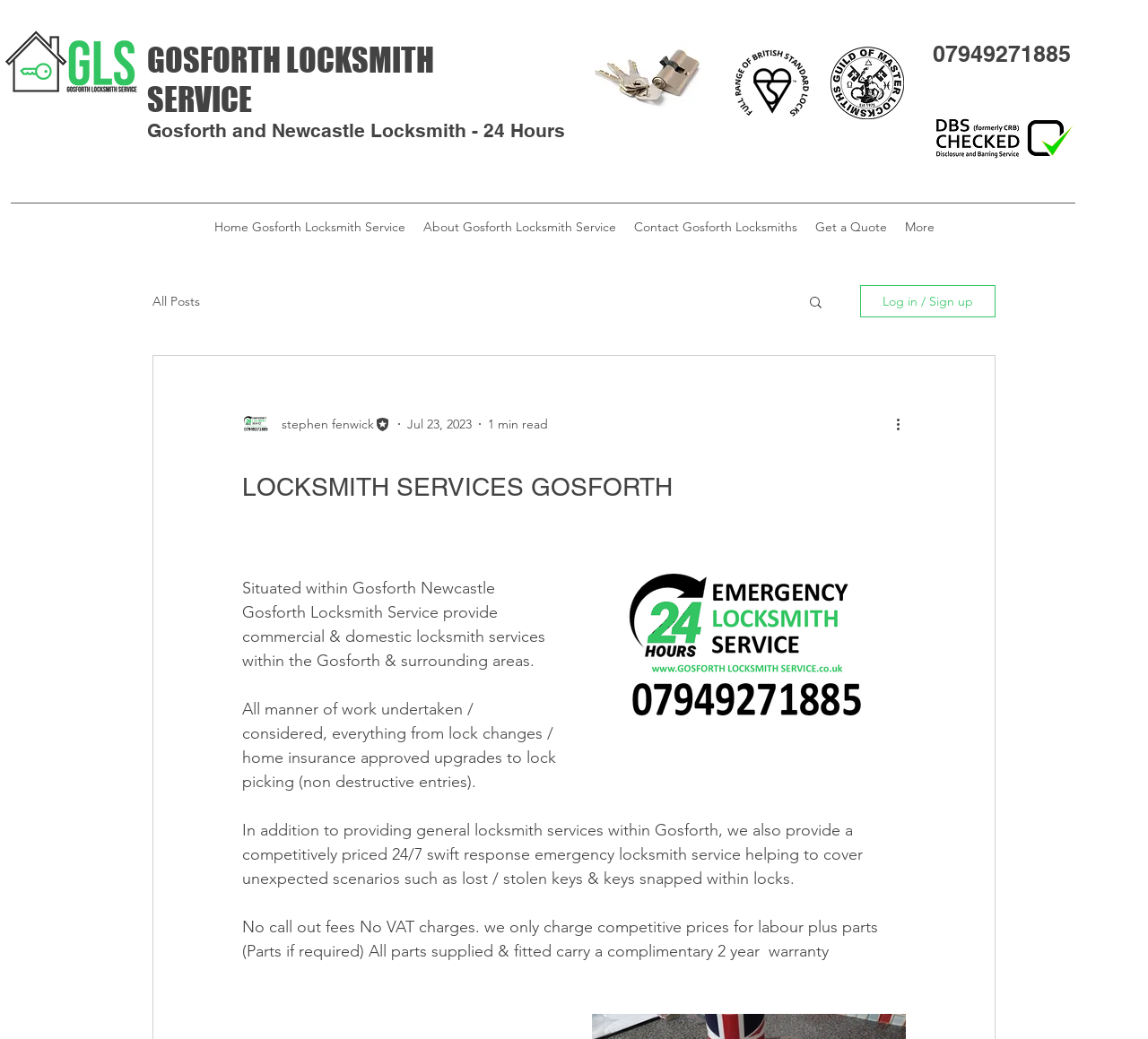Please identify the bounding box coordinates of the element on the webpage that should be clicked to follow this instruction: "Get a quote". The bounding box coordinates should be given as four float numbers between 0 and 1, formatted as [left, top, right, bottom].

[0.702, 0.205, 0.78, 0.231]